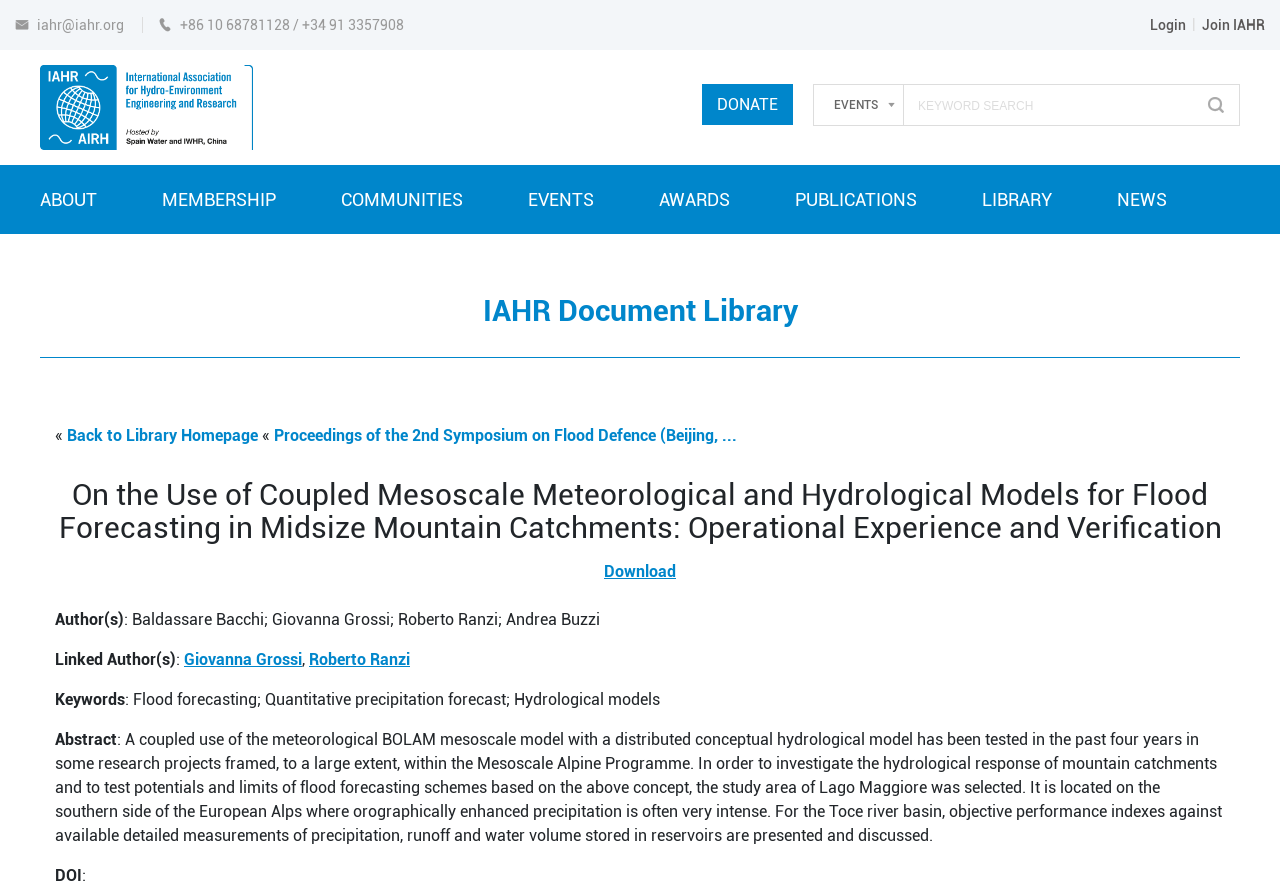Determine the bounding box coordinates for the clickable element required to fulfill the instruction: "login to the system". Provide the coordinates as four float numbers between 0 and 1, i.e., [left, top, right, bottom].

[0.898, 0.019, 0.927, 0.037]